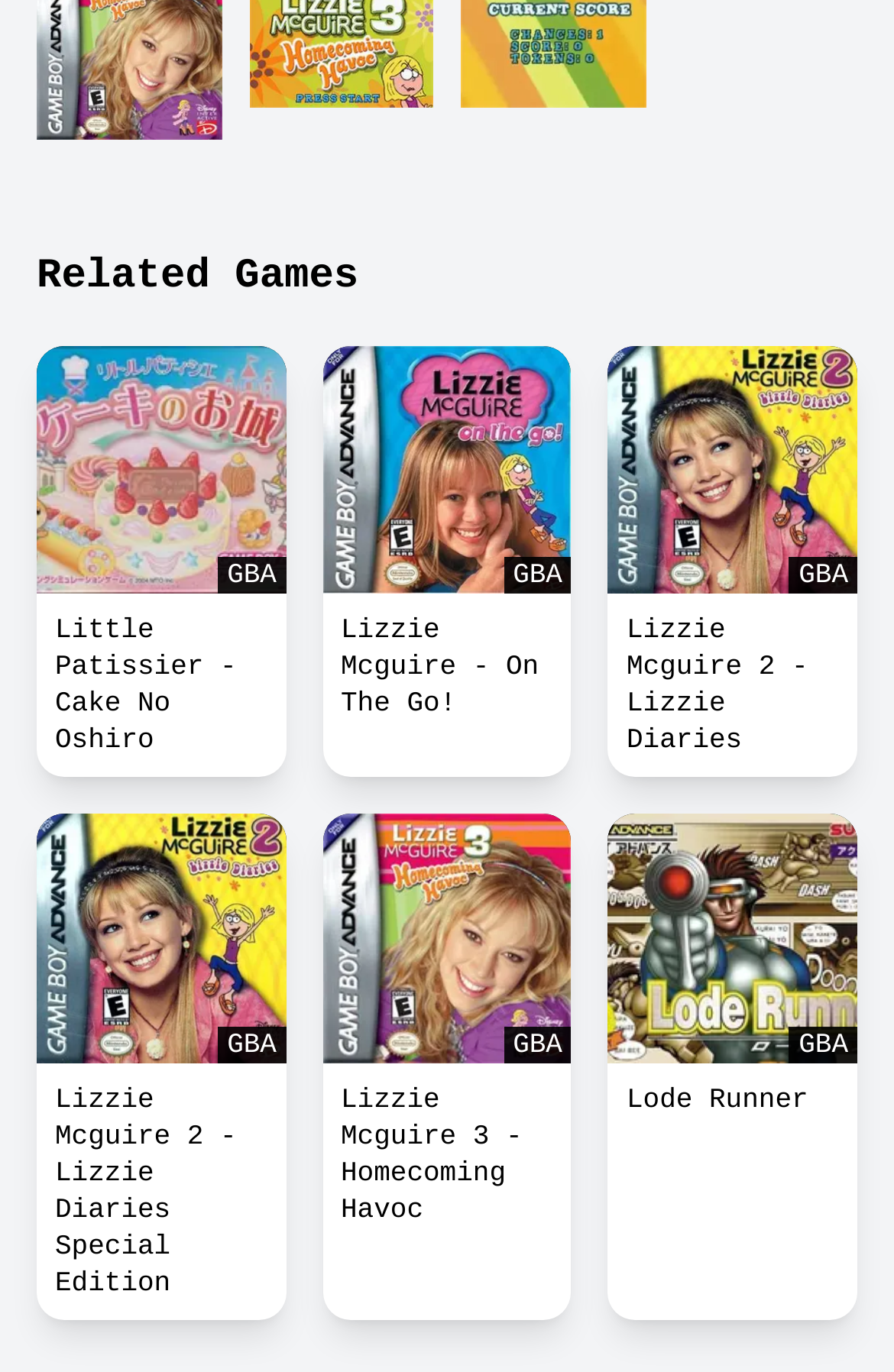Please specify the bounding box coordinates of the clickable region necessary for completing the following instruction: "View Little Patissier - Cake No Oshiro game details". The coordinates must consist of four float numbers between 0 and 1, i.e., [left, top, right, bottom].

[0.041, 0.251, 0.32, 0.433]